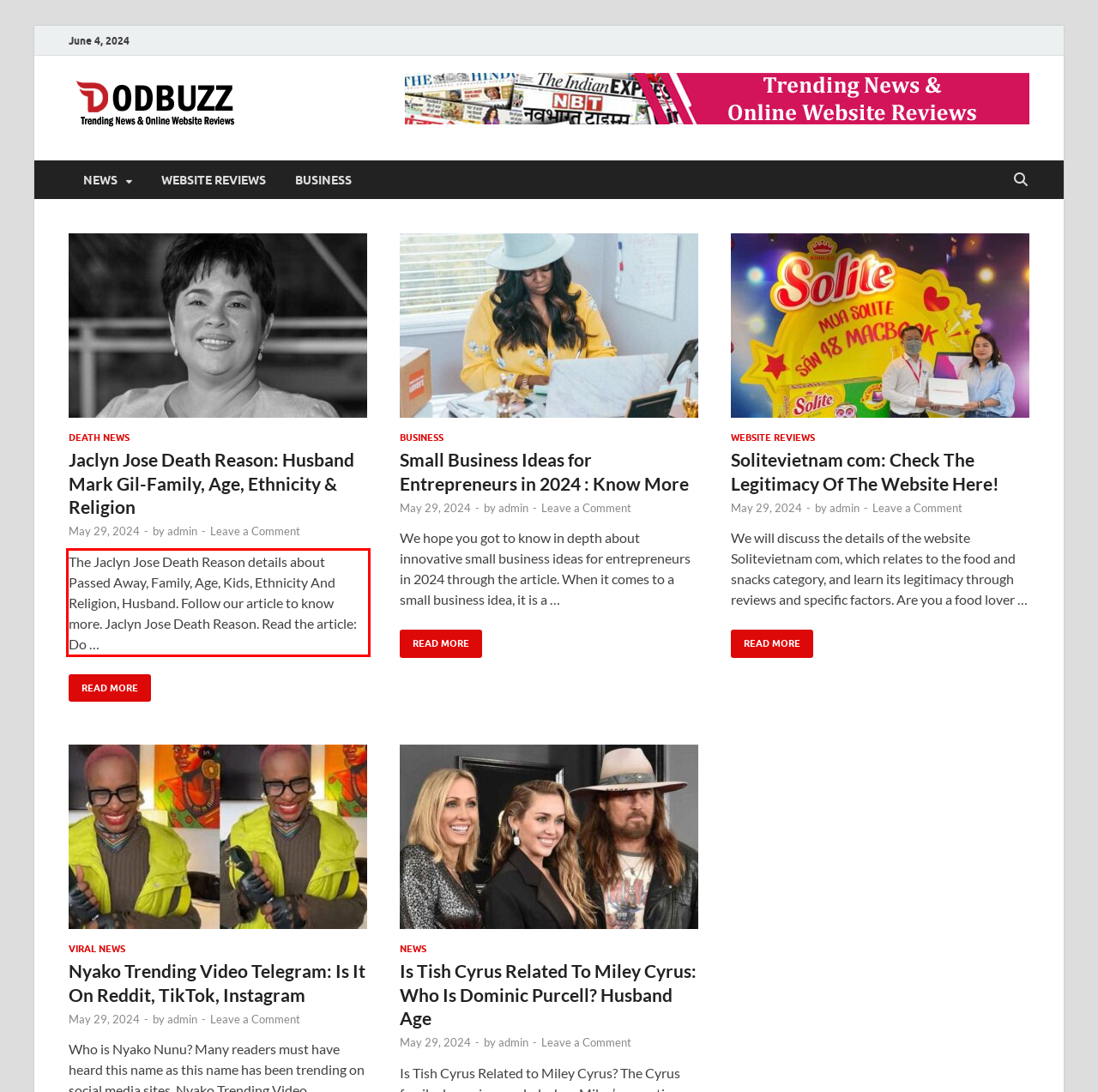Using the provided screenshot of a webpage, recognize the text inside the red rectangle bounding box by performing OCR.

The Jaclyn Jose Death Reason details about Passed Away, Family, Age, Kids, Ethnicity And Religion, Husband. Follow our article to know more. Jaclyn Jose Death Reason. Read the article: Do …